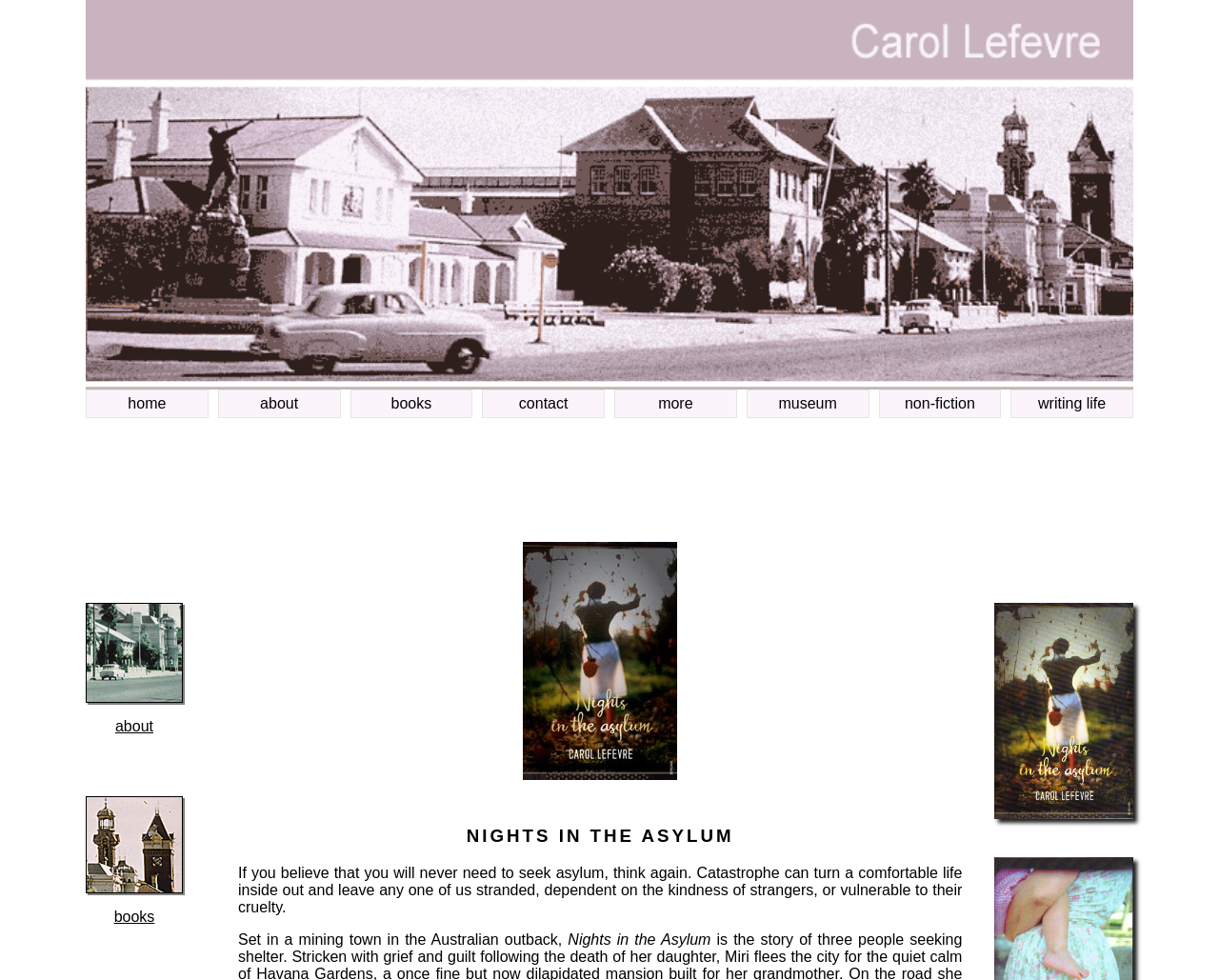Please specify the bounding box coordinates of the element that should be clicked to execute the given instruction: 'explore non-fiction works'. Ensure the coordinates are four float numbers between 0 and 1, expressed as [left, top, right, bottom].

[0.721, 0.397, 0.821, 0.426]